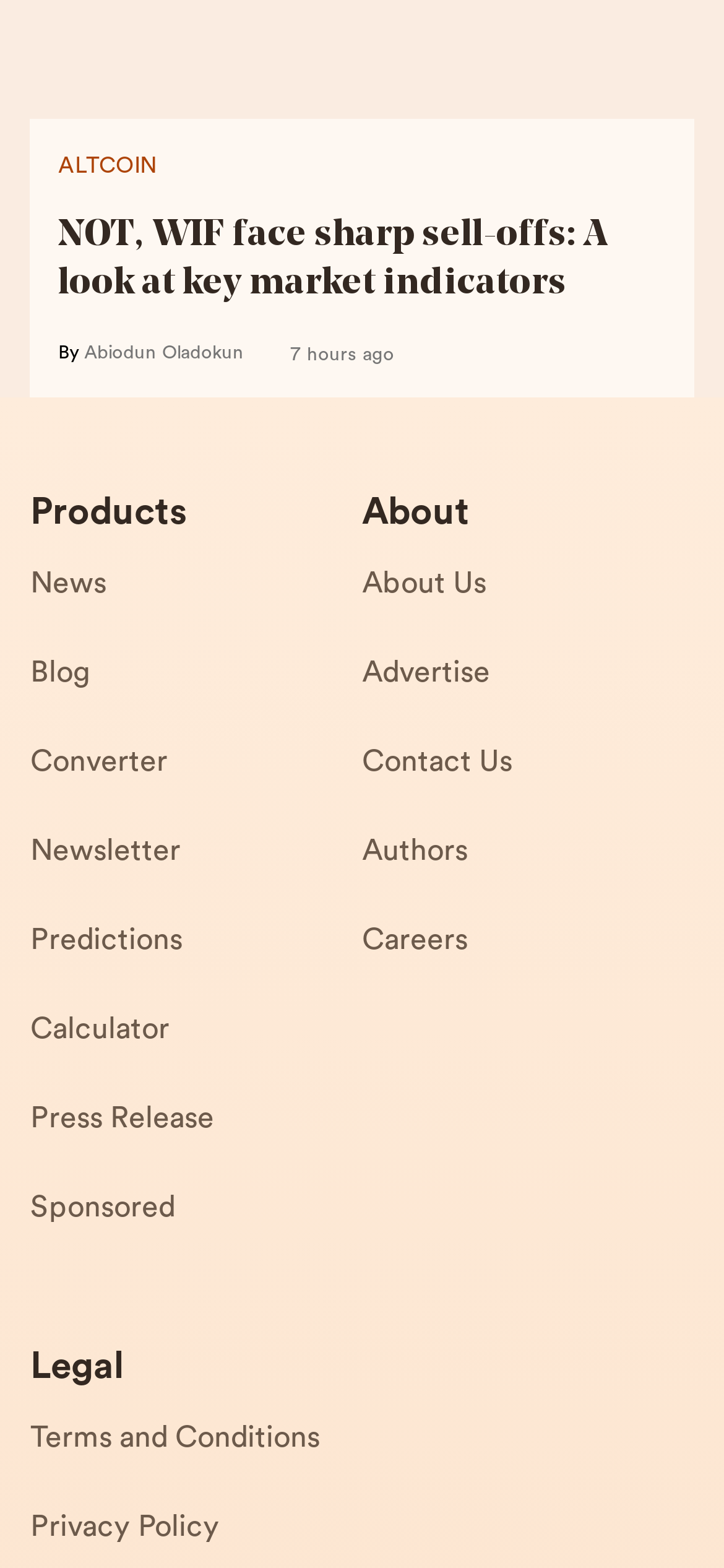What is the time period when the article was published?
Provide a short answer using one word or a brief phrase based on the image.

7 hours ago